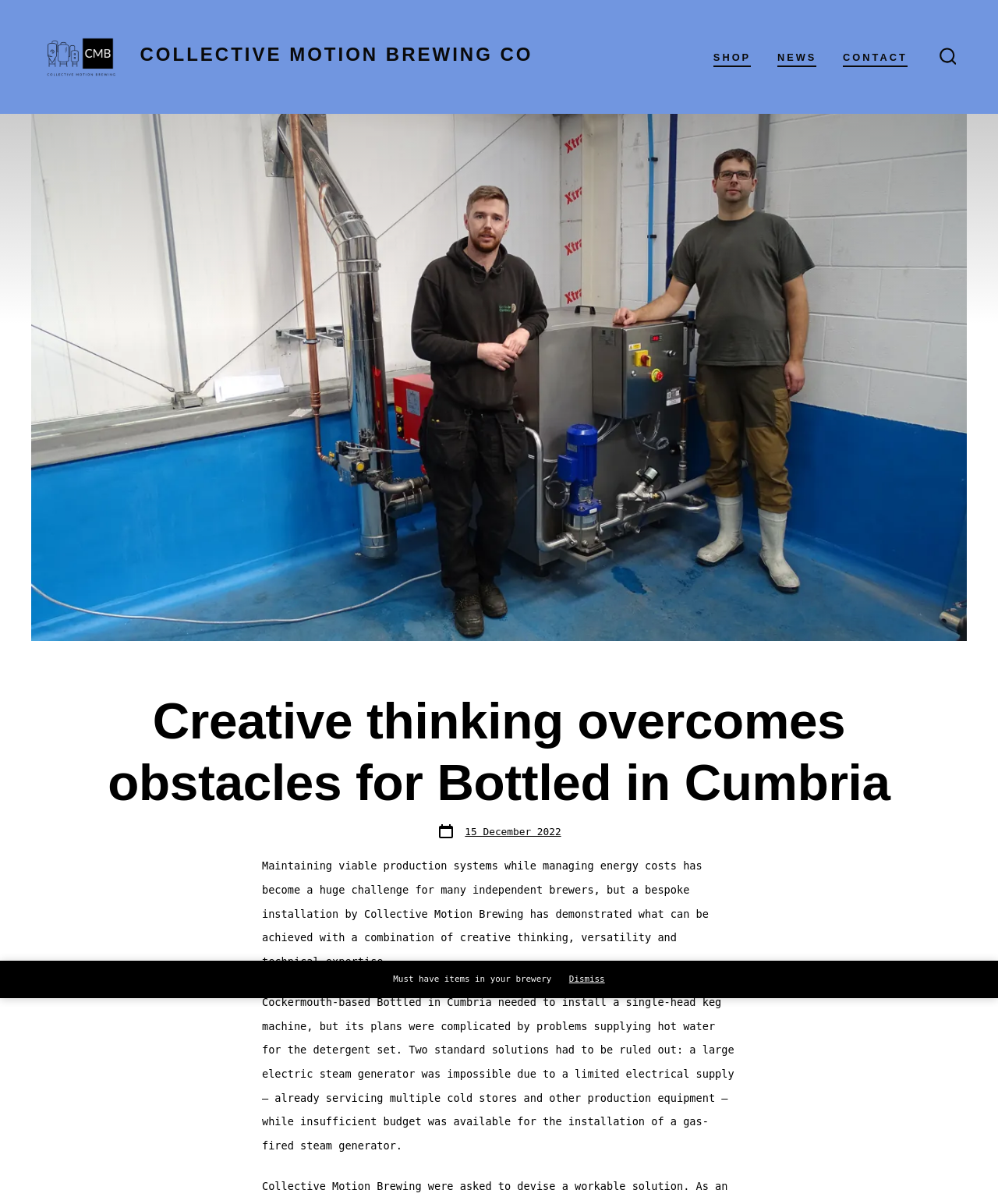Answer the question with a brief word or phrase:
What is the name of the company mentioned in the webpage?

Collective Motion Brewing Co